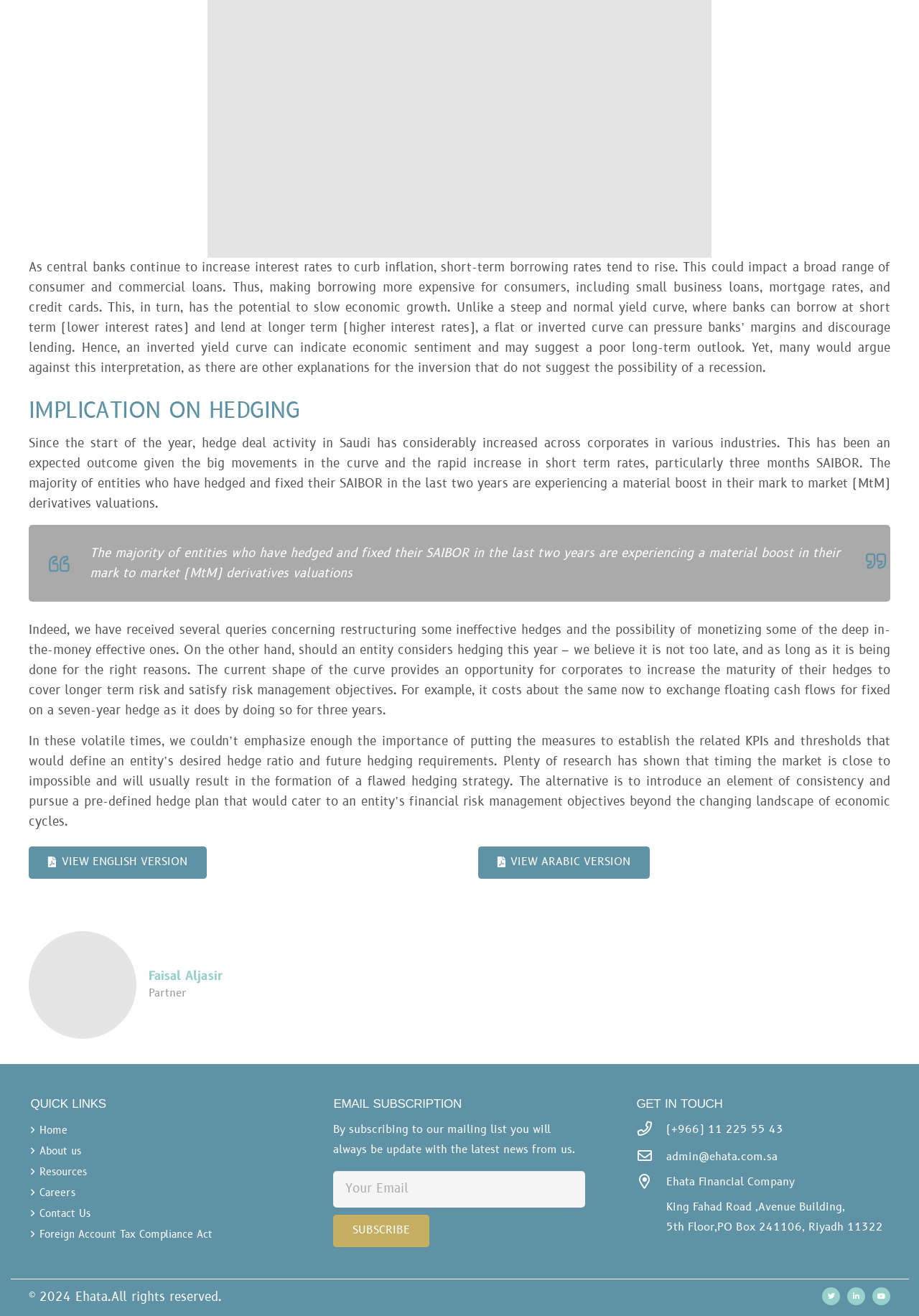What is the author of the article?
Carefully analyze the image and provide a thorough answer to the question.

The author of the article can be found by looking at the link elements at the bottom of the page, which provide the author's name.